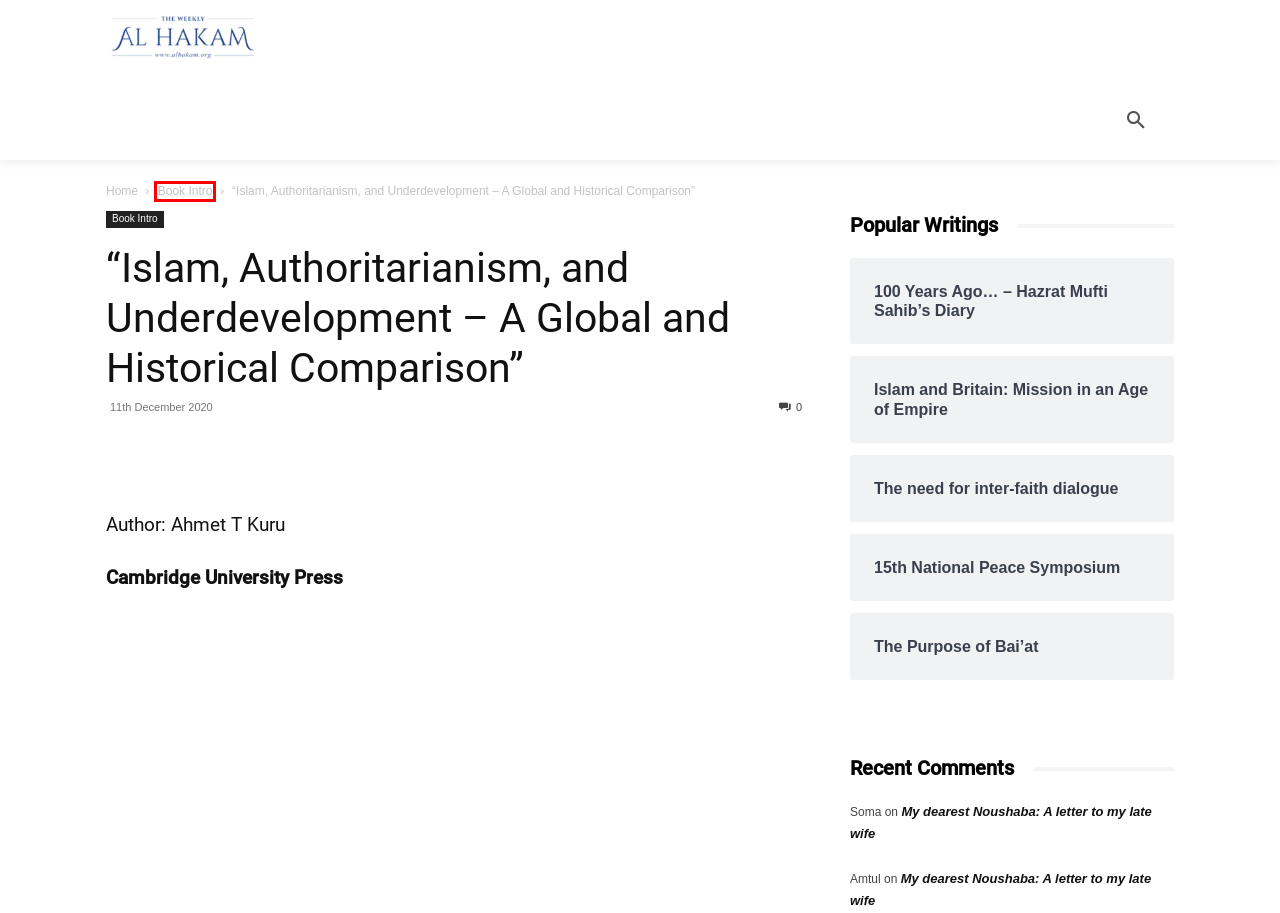Consider the screenshot of a webpage with a red bounding box around an element. Select the webpage description that best corresponds to the new page after clicking the element inside the red bounding box. Here are the candidates:
A. 15th National Peace Symposium
B. AHMADIYYA HISTORIAN – (RELIGIOUS WORKER FOR WEBSITE DEVELOPMENT) - Al Hakam
C. Islam and Britain: Mission in an Age of Empire
D. Book Intro Archives - Al Hakam
E. My dearest Noushaba: A letter to my late wife
F. The Purpose of Bai’at
G. EXCLUSIVE Archives - Al Hakam
H. 100 Years Ago... – Hazrat Mufti Sahib's Diary

D